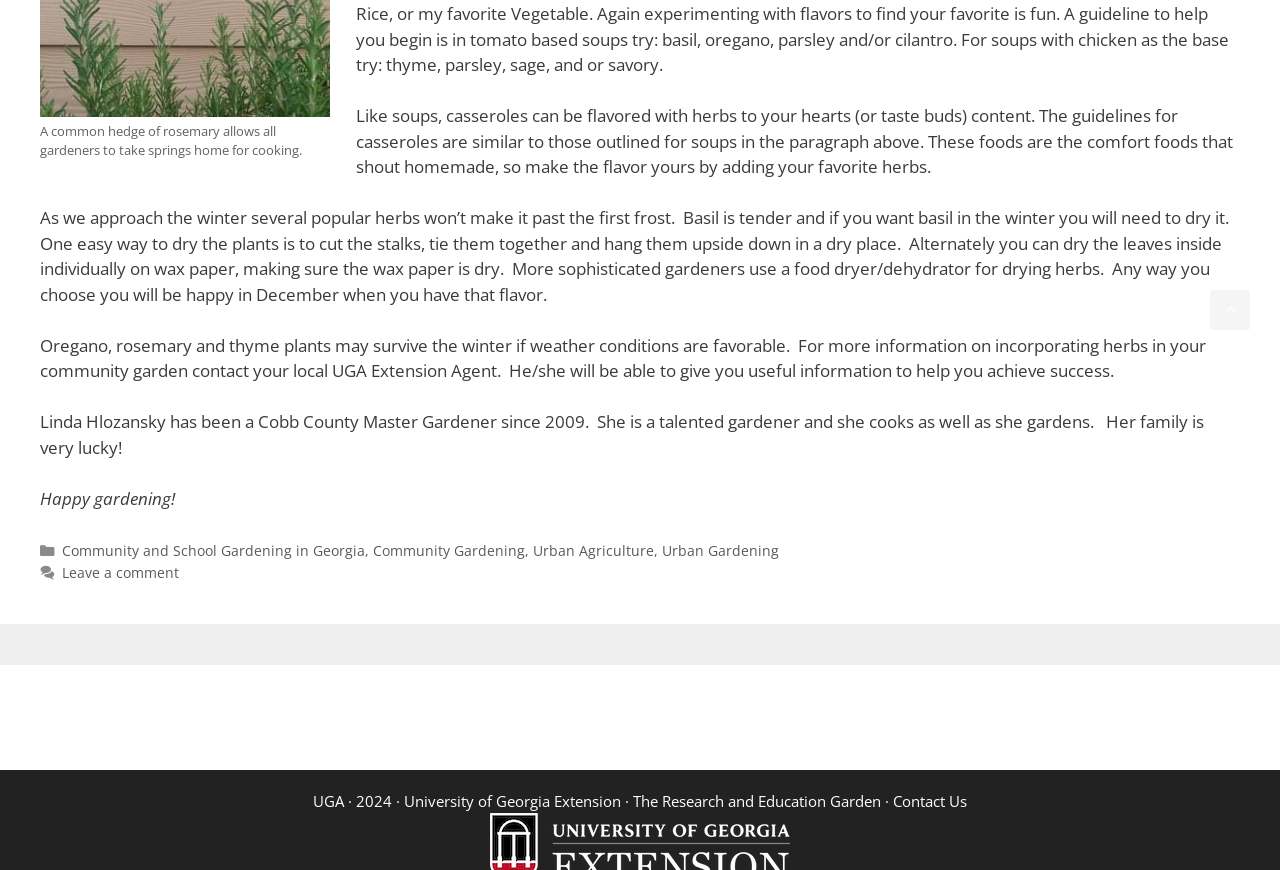Use a single word or phrase to answer the question:
What is the main topic of this webpage?

Gardening